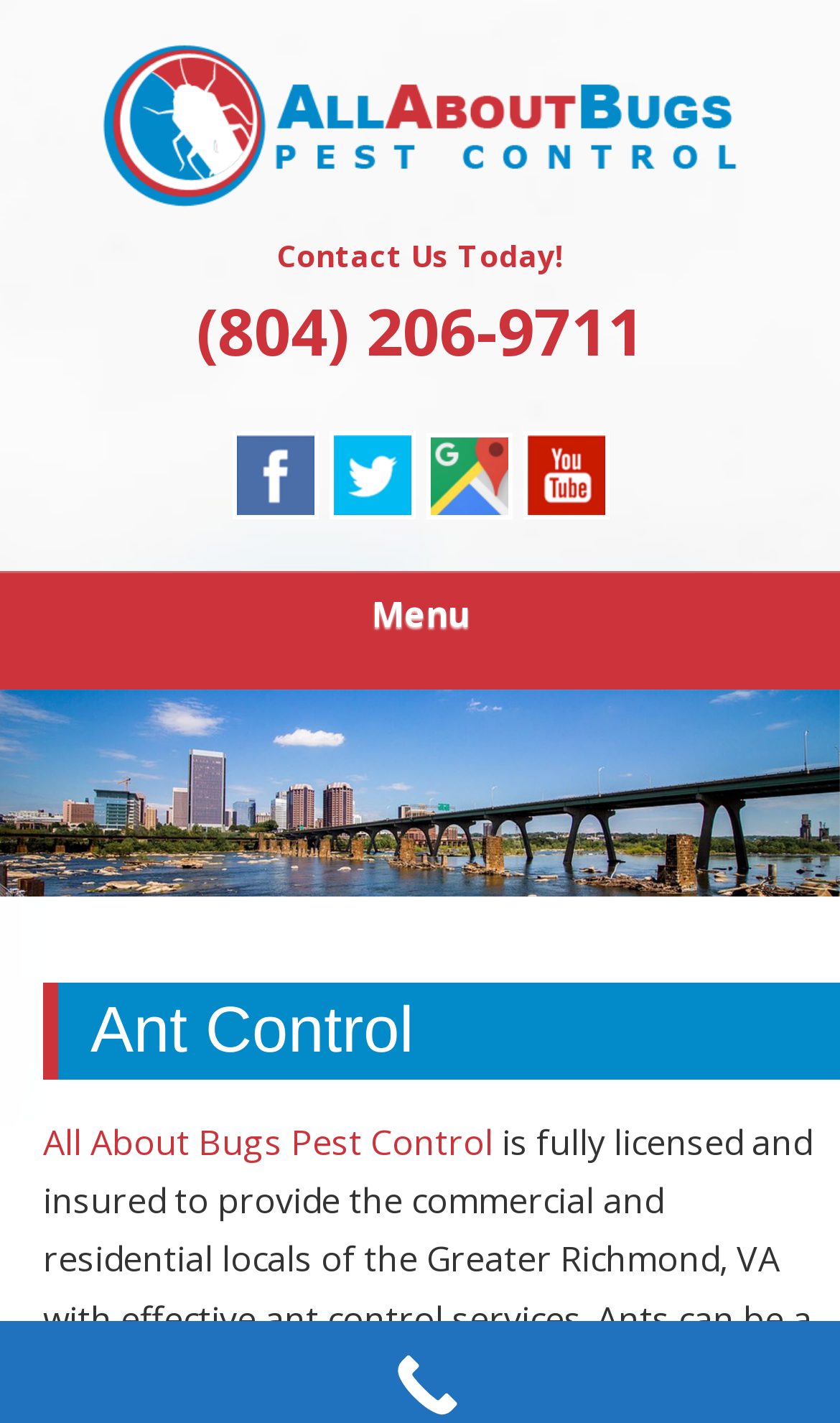Give a one-word or one-phrase response to the question: 
What is the main service provided?

Ant Control